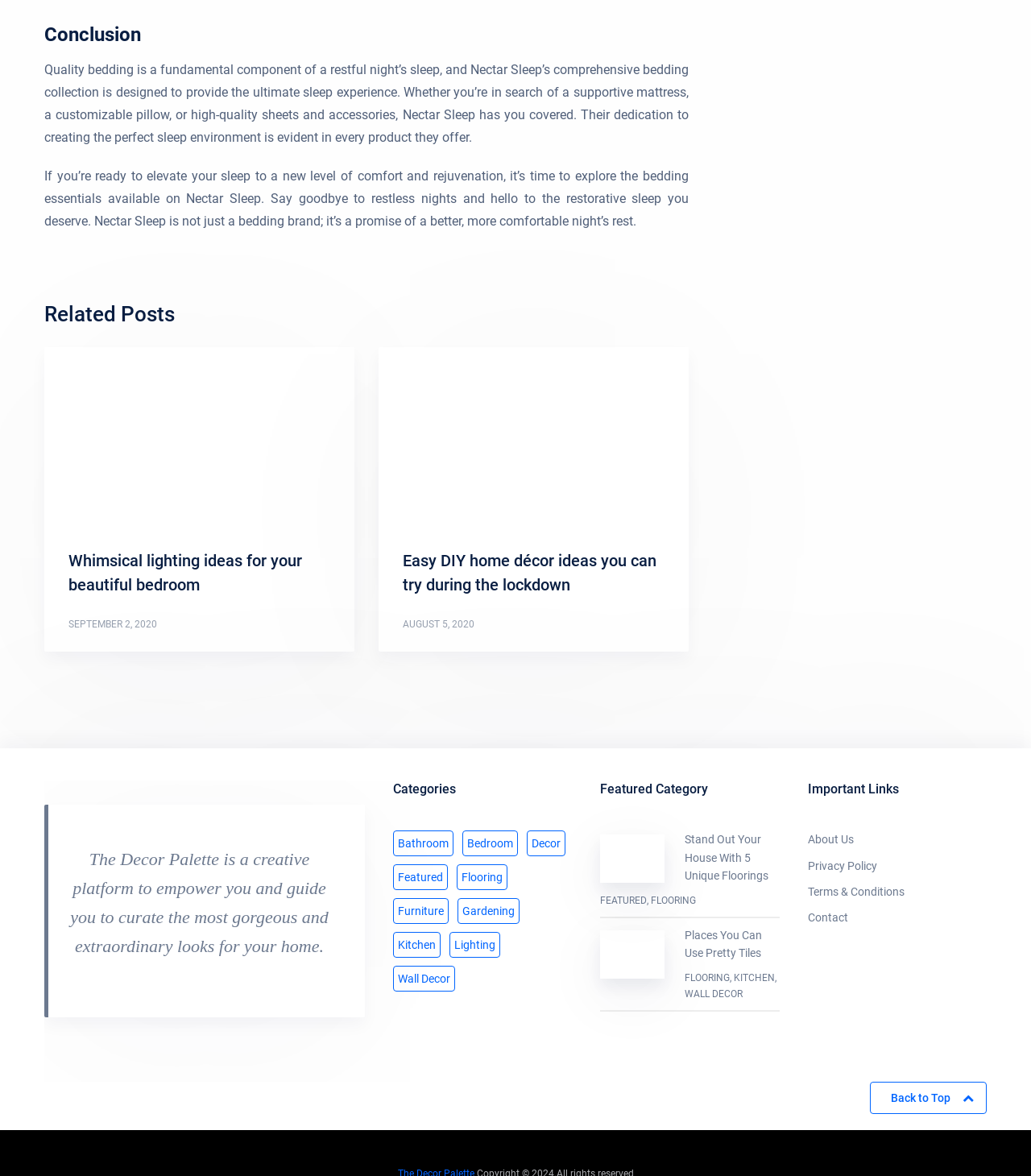Specify the bounding box coordinates of the area to click in order to execute this command: 'View the article about Easy DIY home décor ideas you can try during the lockdown'. The coordinates should consist of four float numbers ranging from 0 to 1, and should be formatted as [left, top, right, bottom].

[0.367, 0.295, 0.668, 0.446]